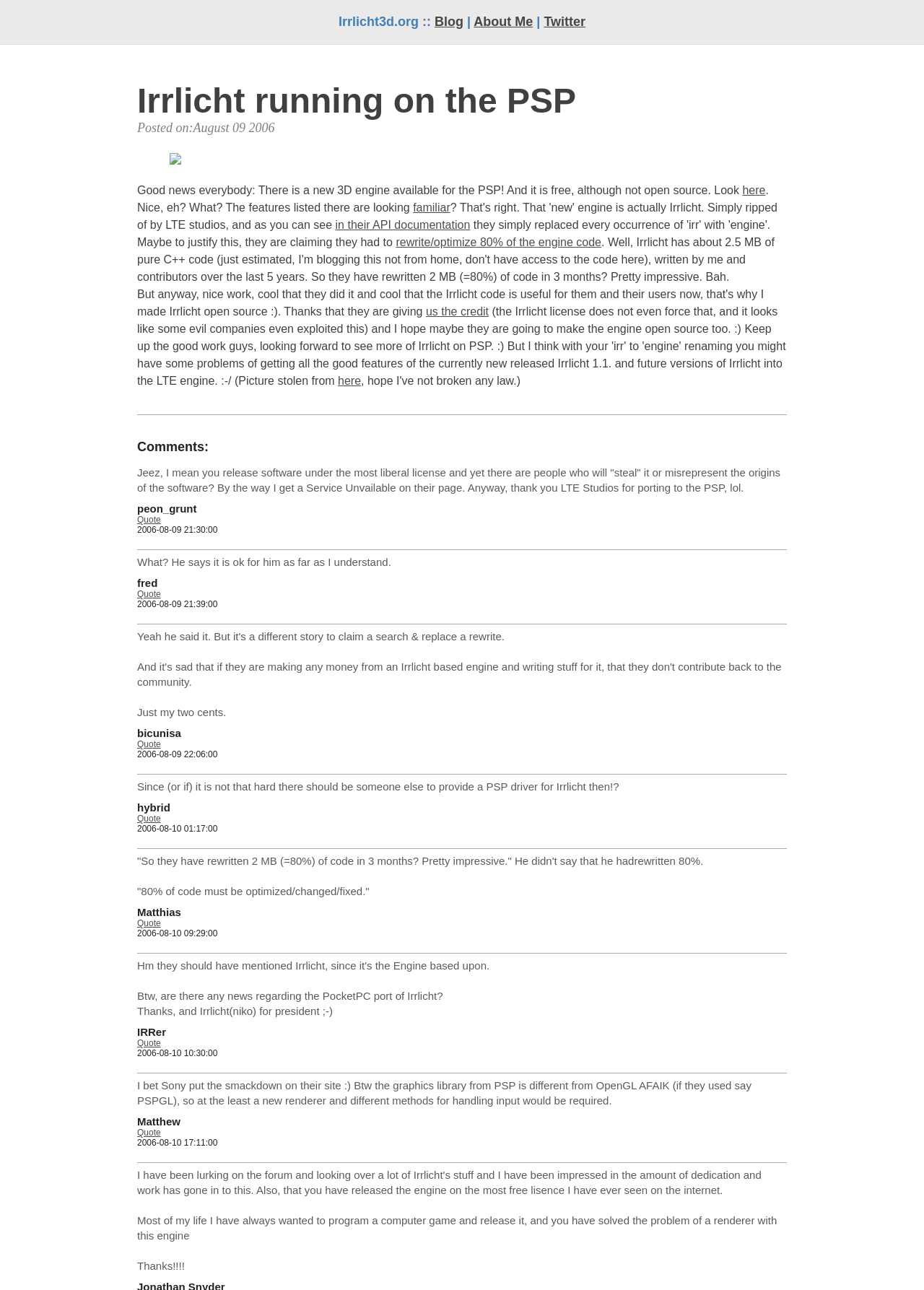Give a concise answer using one word or a phrase to the following question:
What is the date of the first comment?

2006-08-09 21:30:00